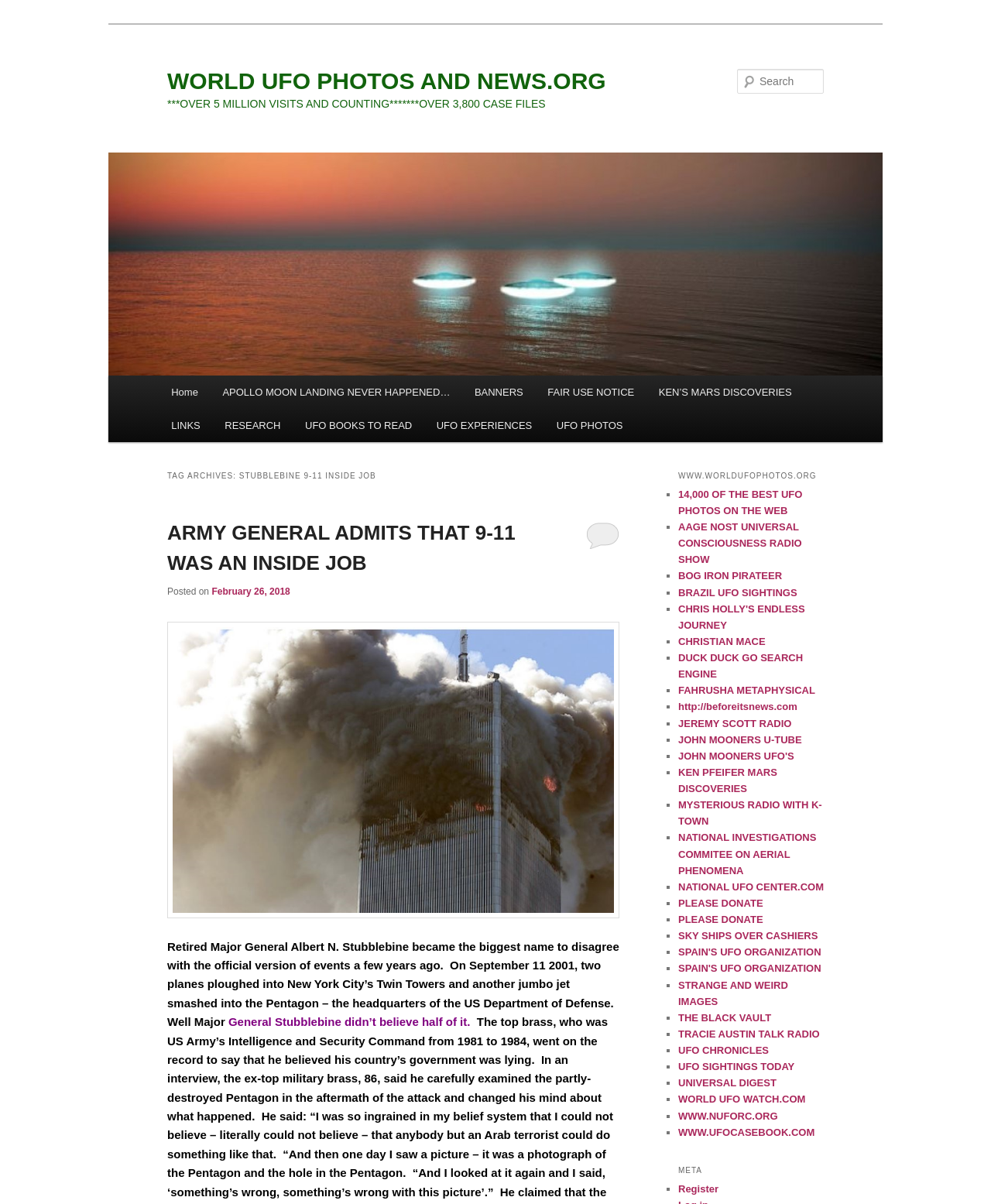Determine the heading of the webpage and extract its text content.

WORLD UFO PHOTOS AND NEWS.ORG